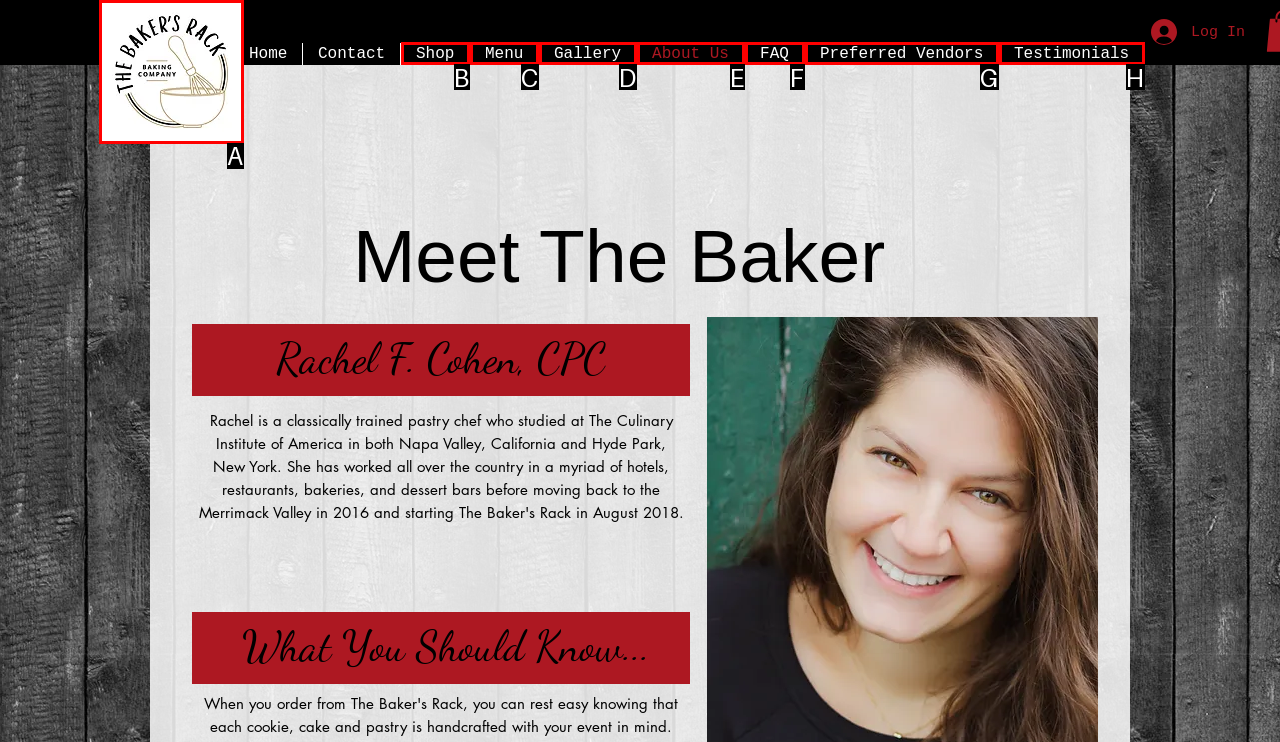Determine the correct UI element to click for this instruction: click the logo. Respond with the letter of the chosen element.

A